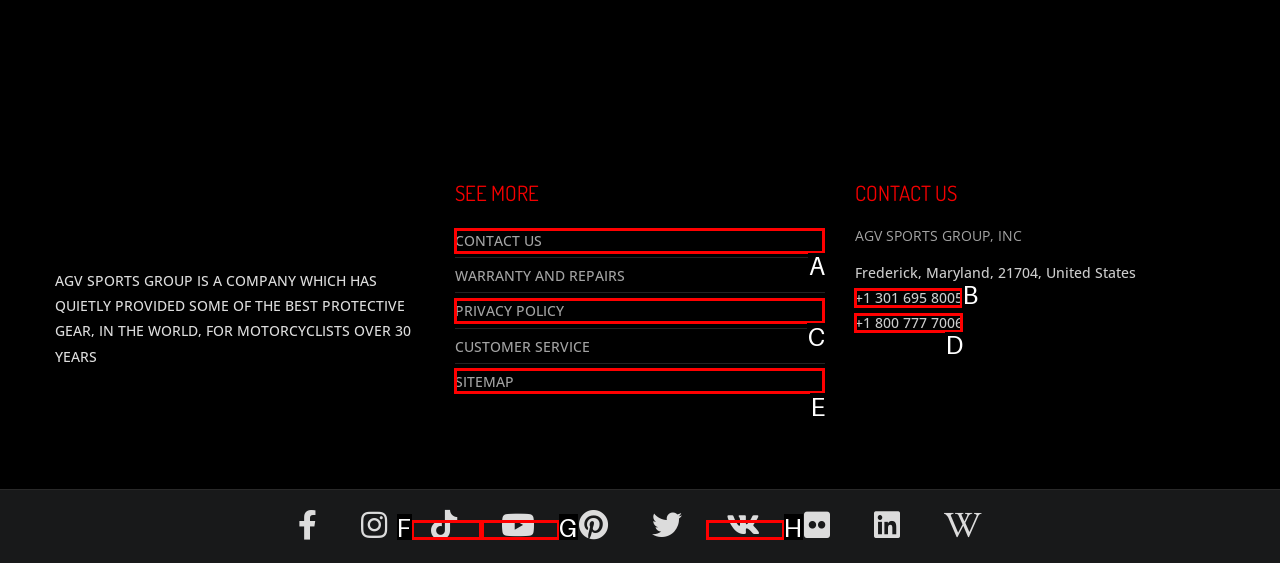Given the description: +1 800 777 7006, identify the matching option. Answer with the corresponding letter.

D